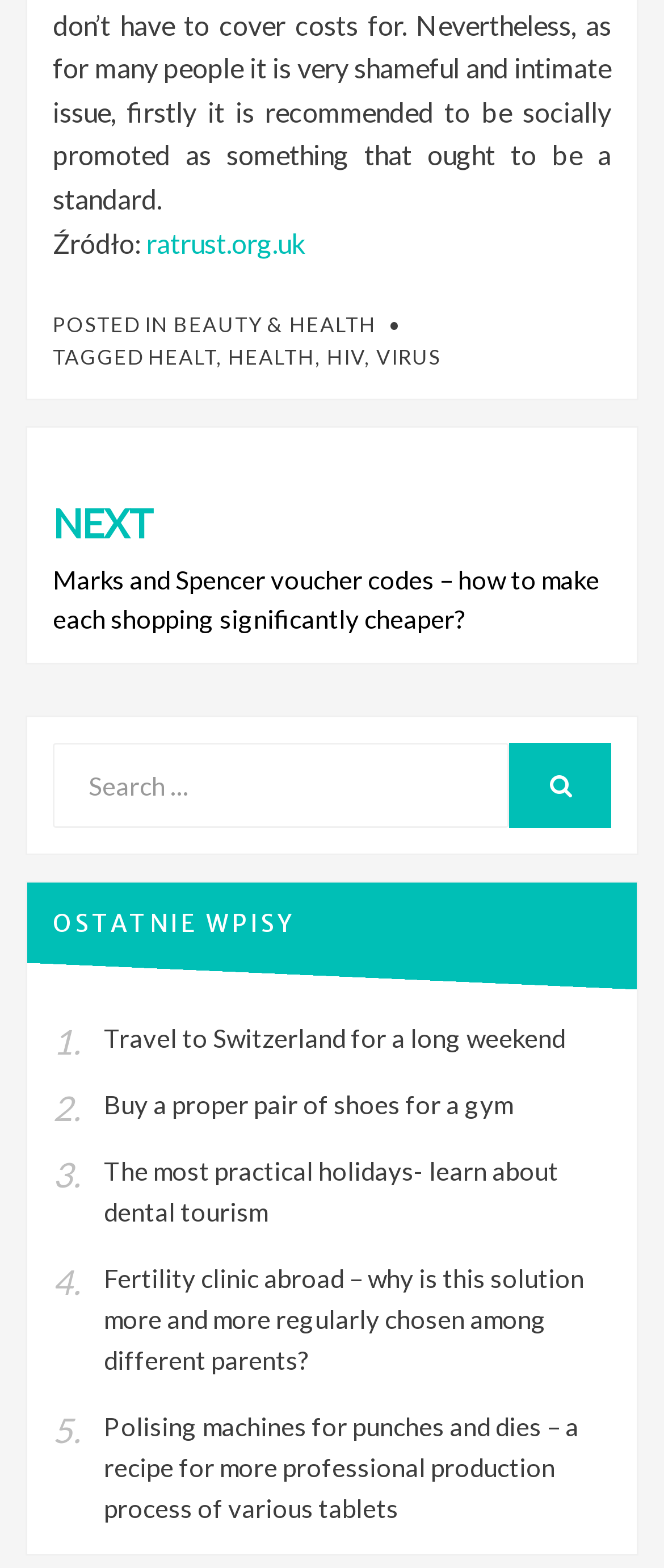What is the purpose of the search box?
Please provide a full and detailed response to the question.

The search box is located in the middle of the webpage and has a label 'Search for:' next to it. It is accompanied by a search button with a magnifying glass icon. The purpose of the search box is to allow users to search for specific content within the website.